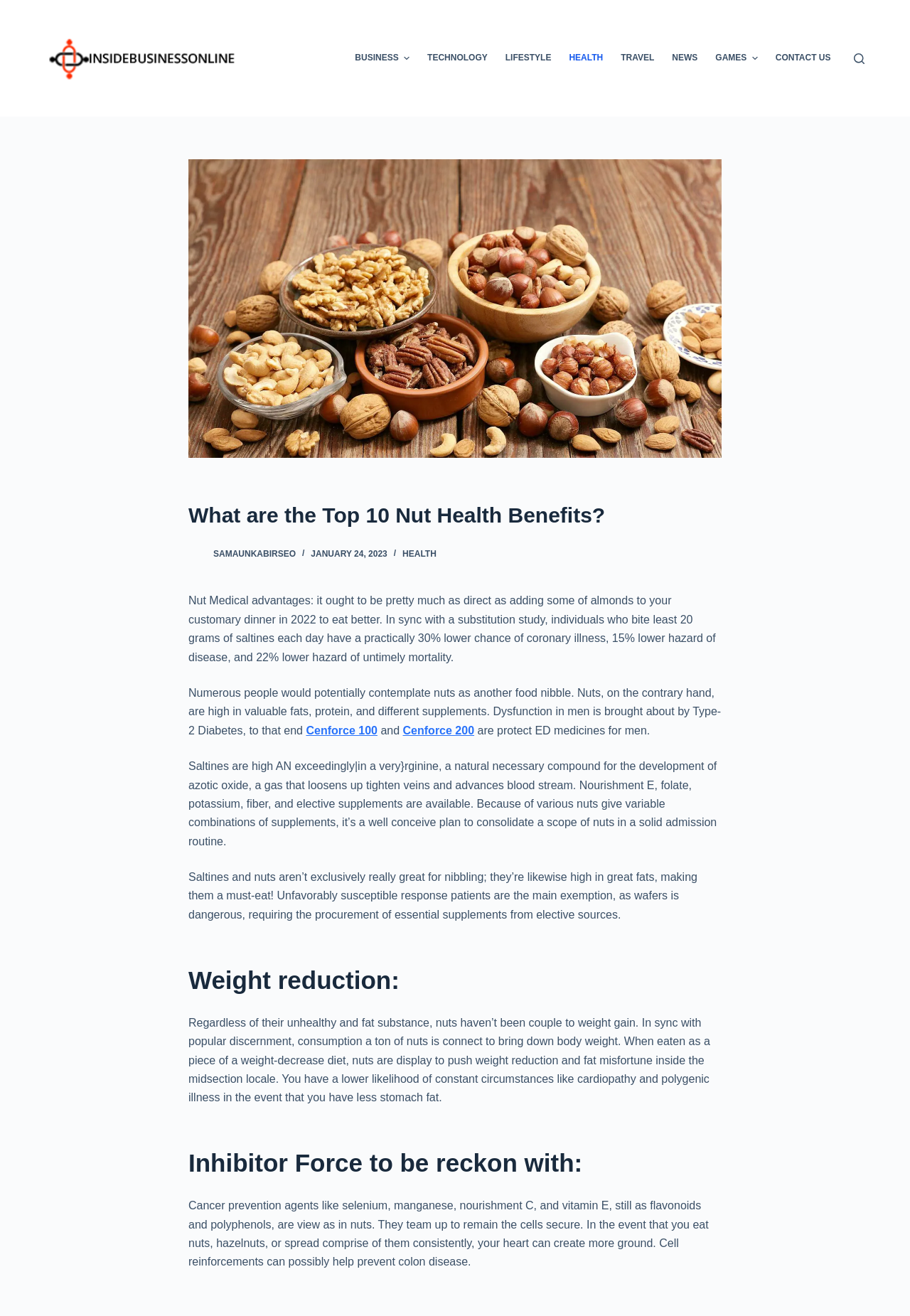Reply to the question below using a single word or brief phrase:
What antioxidants are present in nuts?

Selenium, manganese, etc.